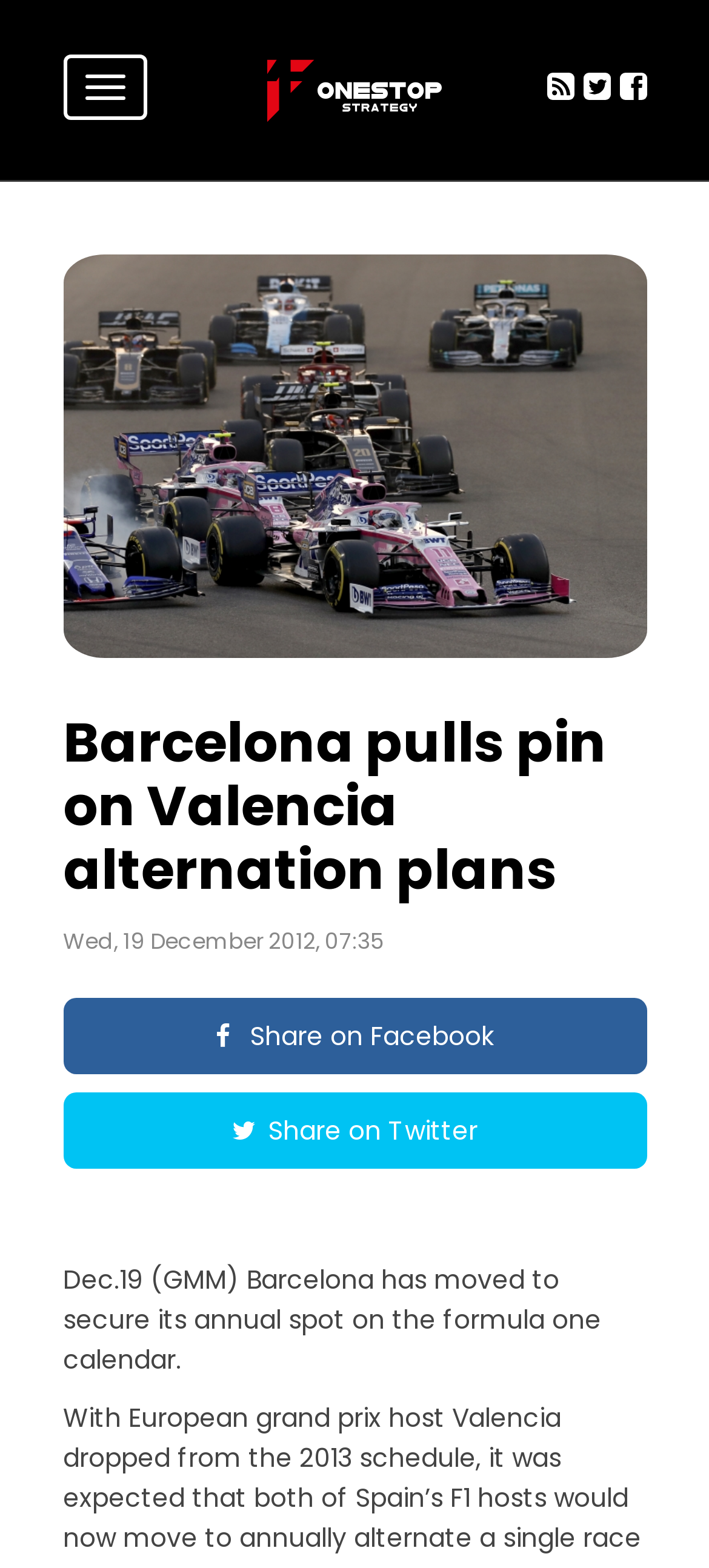From the webpage screenshot, predict the bounding box of the UI element that matches this description: "Share on Facebook".

[0.088, 0.636, 0.912, 0.685]